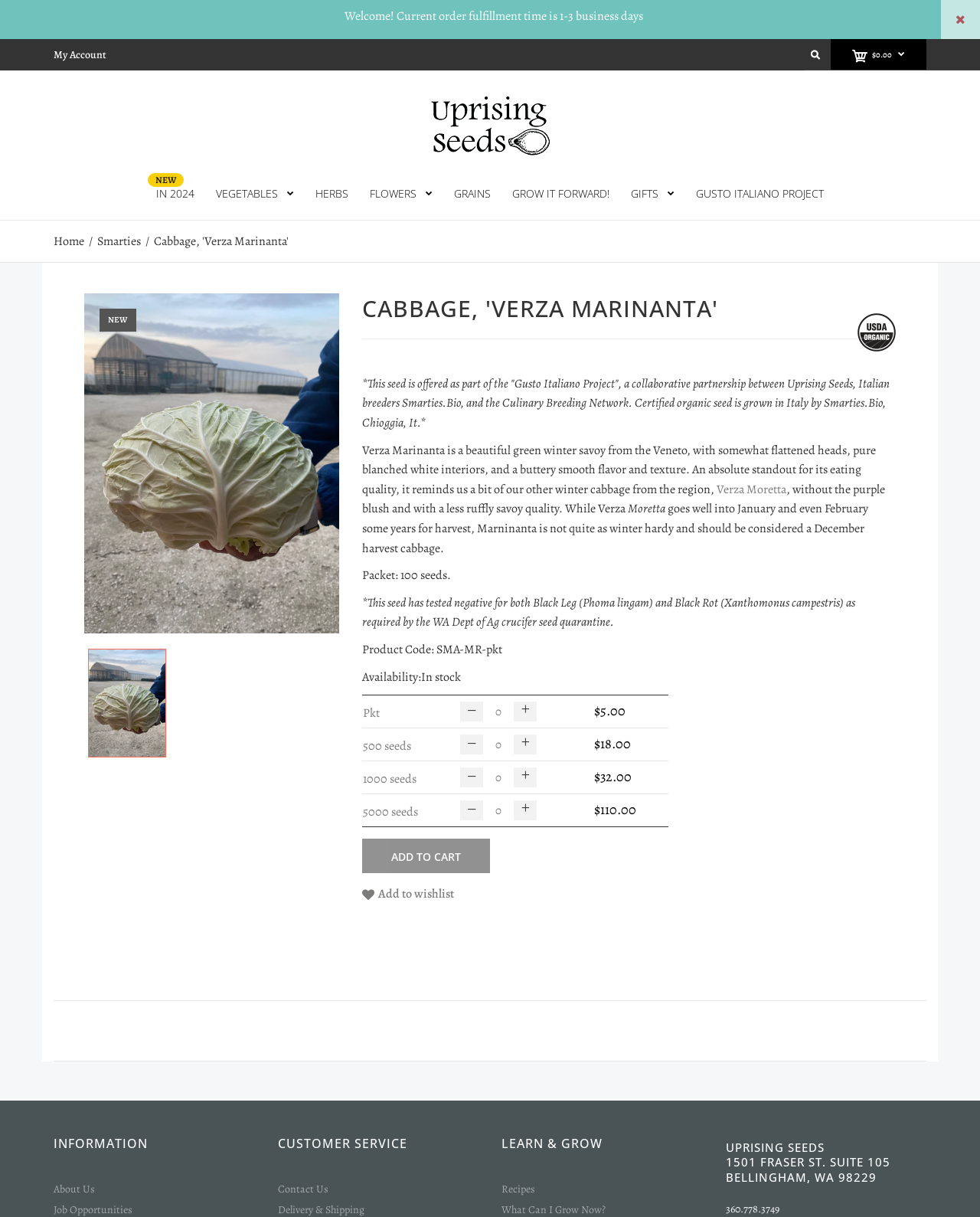Locate the bounding box coordinates of the area you need to click to fulfill this instruction: 'View product details of Cabbage, 'Verza Marinanta''. The coordinates must be in the form of four float numbers ranging from 0 to 1: [left, top, right, bottom].

[0.157, 0.191, 0.295, 0.205]